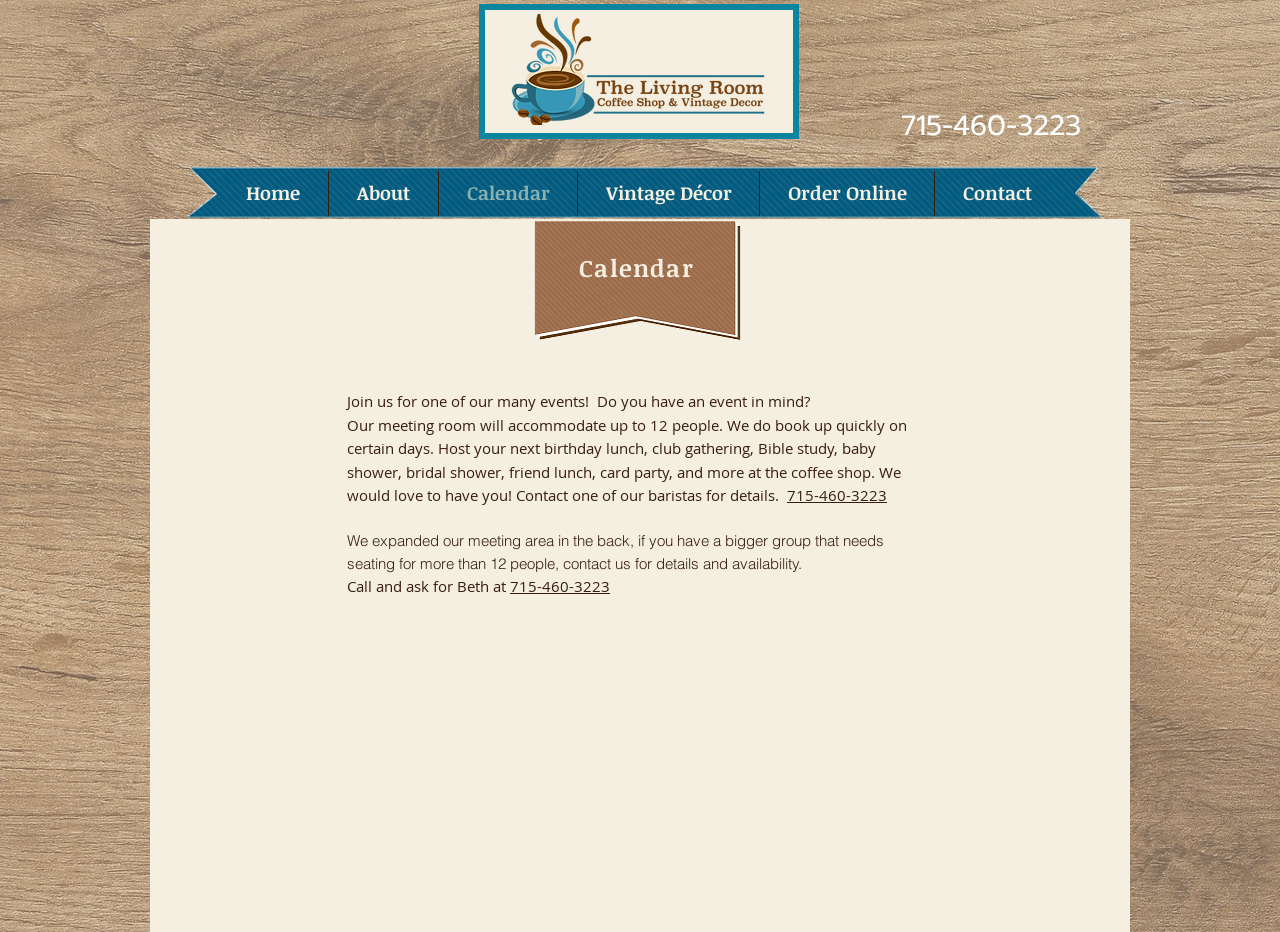Identify the bounding box coordinates for the UI element described as follows: "Home". Ensure the coordinates are four float numbers between 0 and 1, formatted as [left, top, right, bottom].

[0.17, 0.184, 0.256, 0.232]